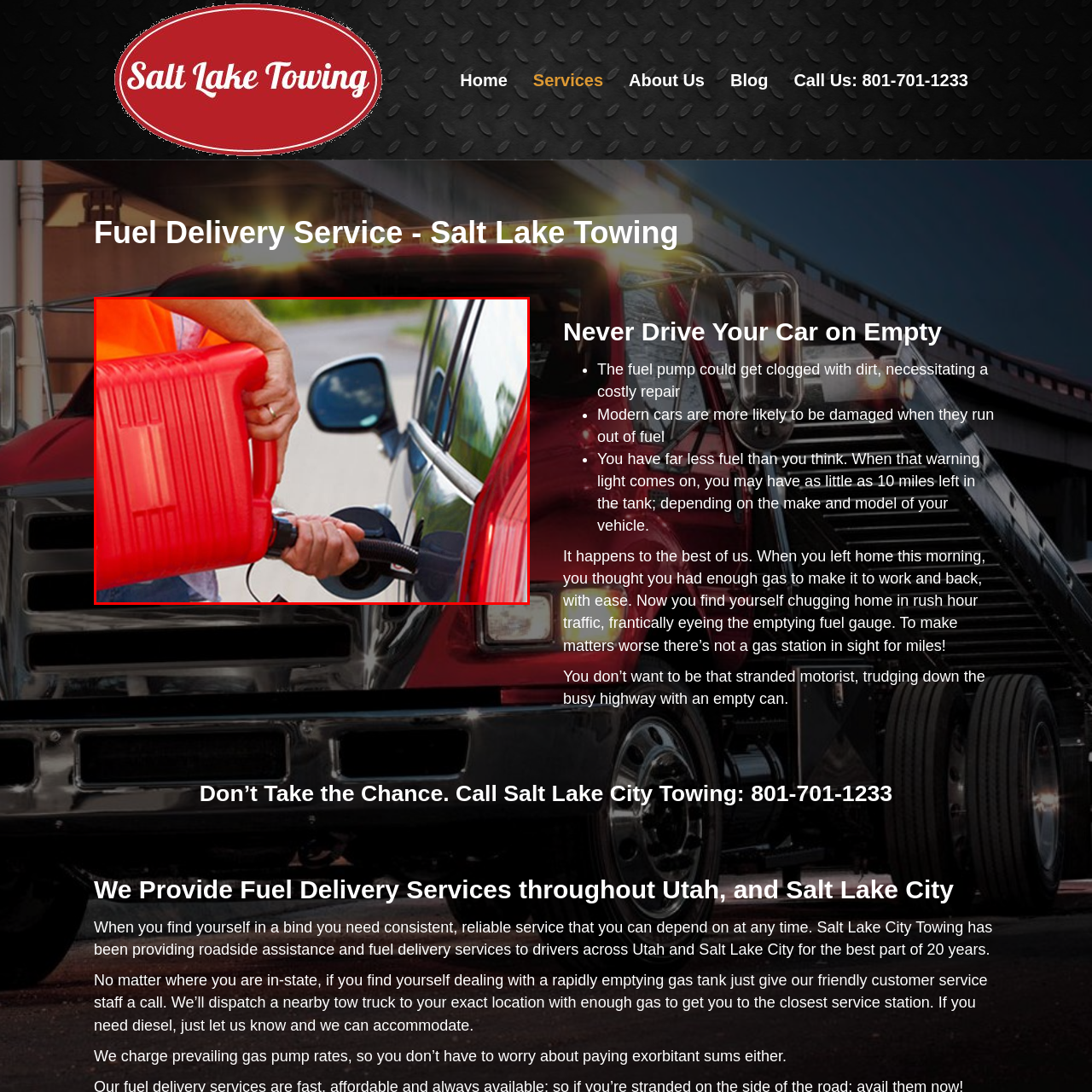Where is the scene likely taking place?
Analyze the image within the red frame and provide a concise answer using only one word or a short phrase.

Salt Lake City